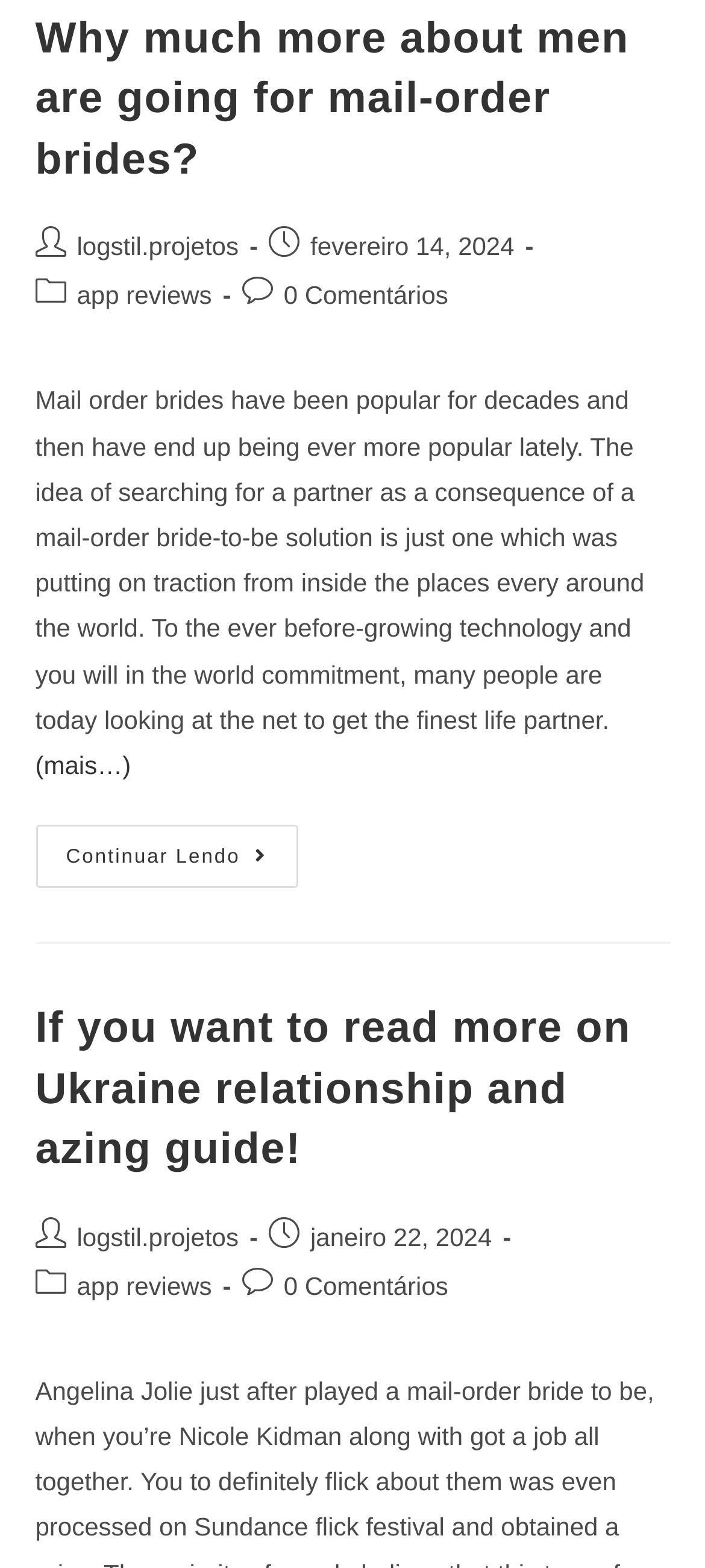What is the title of the first article?
Based on the image, provide a one-word or brief-phrase response.

Why much more about men are going for mail-order brides?